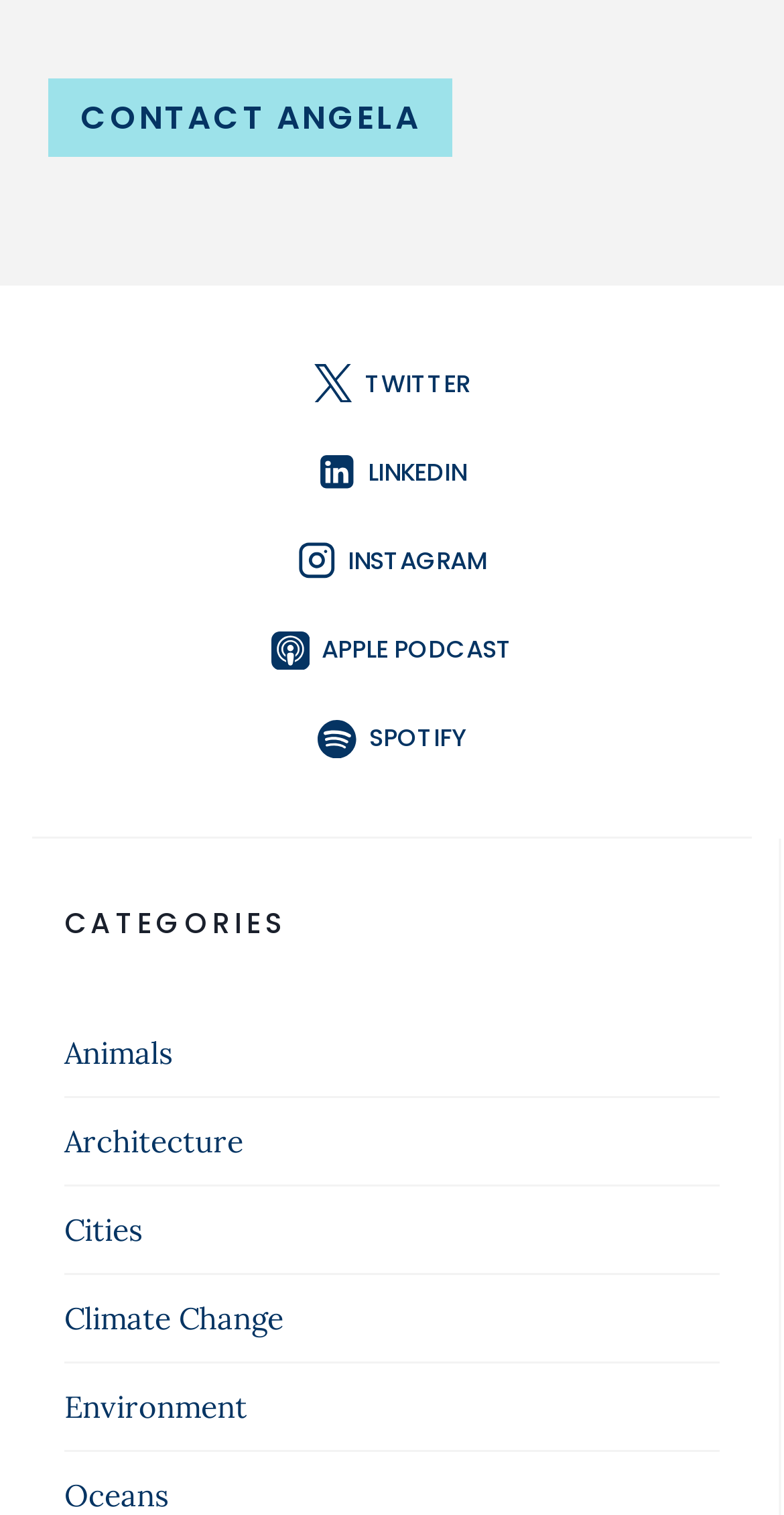What is the last category listed?
Analyze the screenshot and provide a detailed answer to the question.

I looked at the list of categories and found that the last one is 'Environment'.